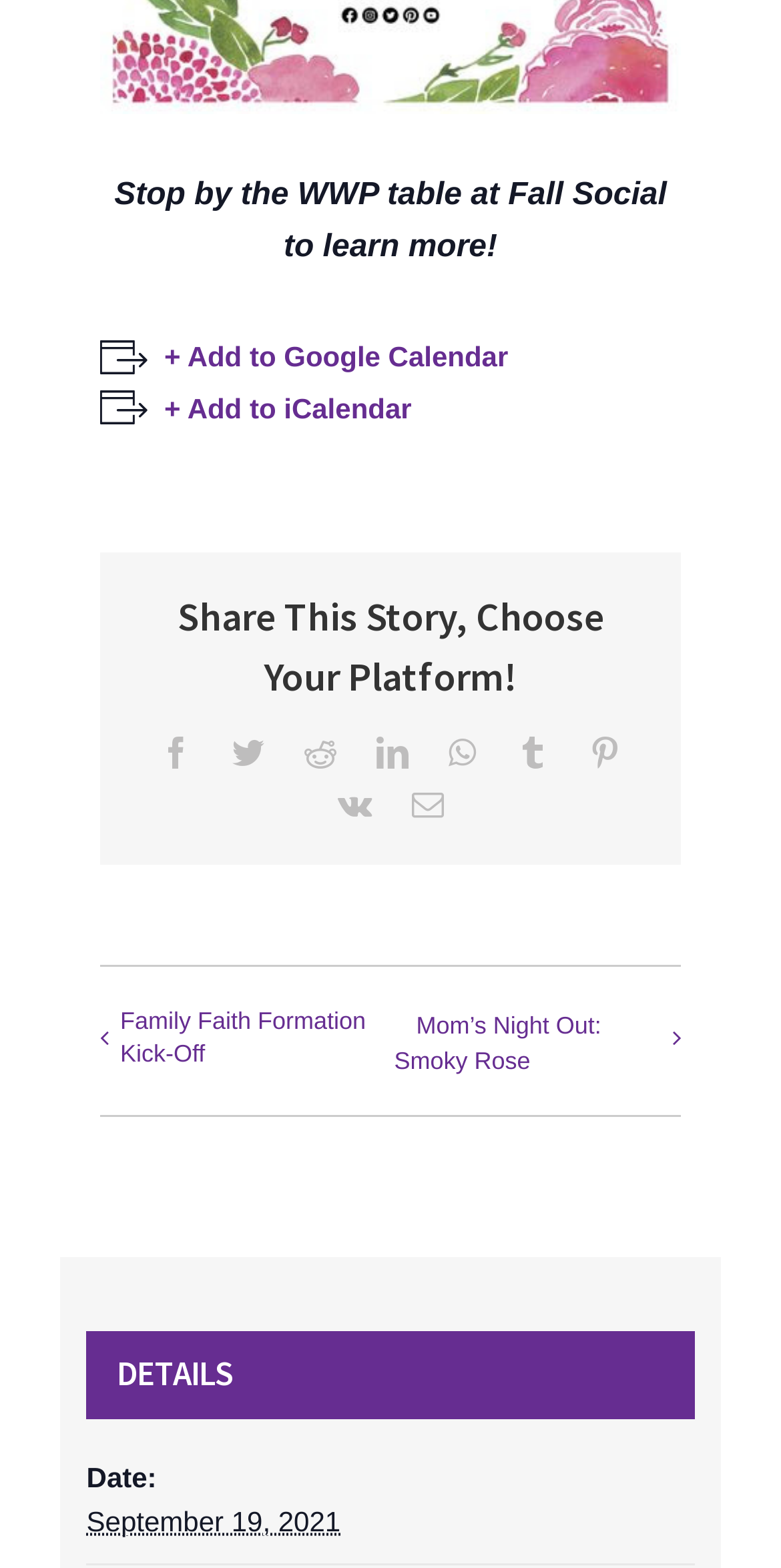Identify the bounding box coordinates for the element you need to click to achieve the following task: "View Family Faith Formation Kick-Off details". The coordinates must be four float values ranging from 0 to 1, formatted as [left, top, right, bottom].

[0.154, 0.642, 0.505, 0.686]